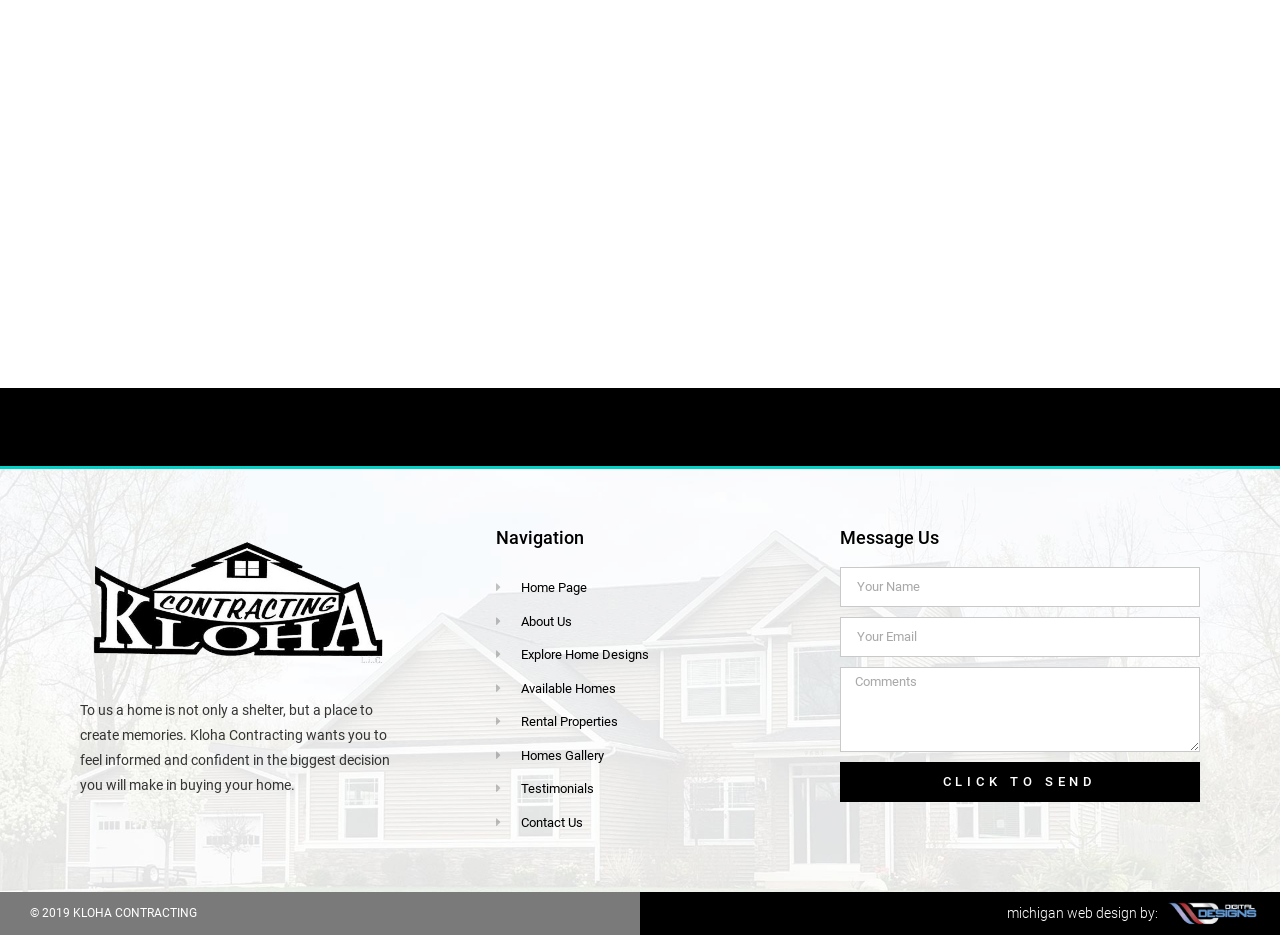Please provide a detailed answer to the question below by examining the image:
What is required to send a message?

Based on the textbox elements under the 'Message Us' heading, I see that the 'Email' field is marked as required, indicating that it must be filled in to send a message.